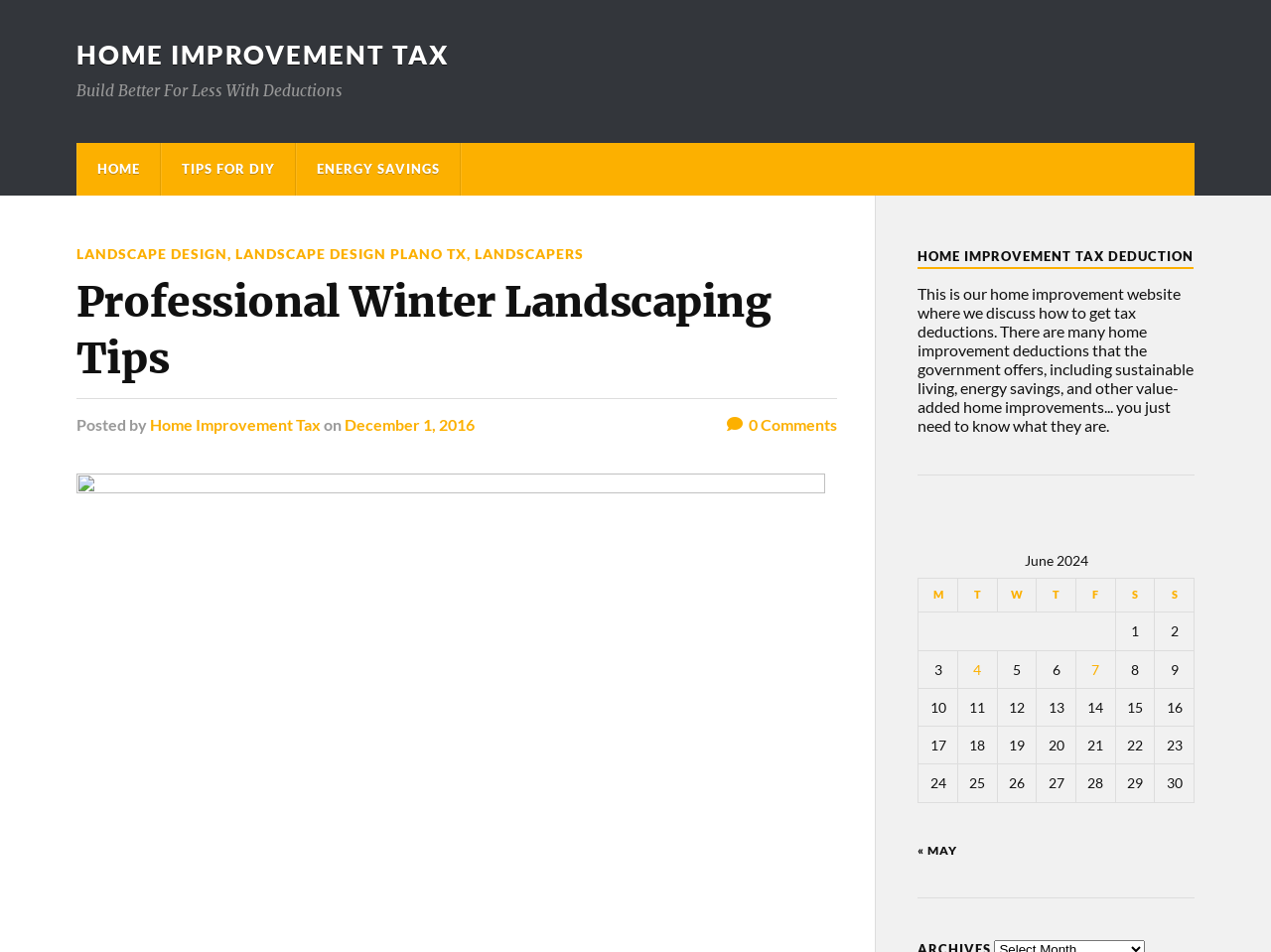Using a single word or phrase, answer the following question: 
What is the main topic of this webpage?

Home improvement